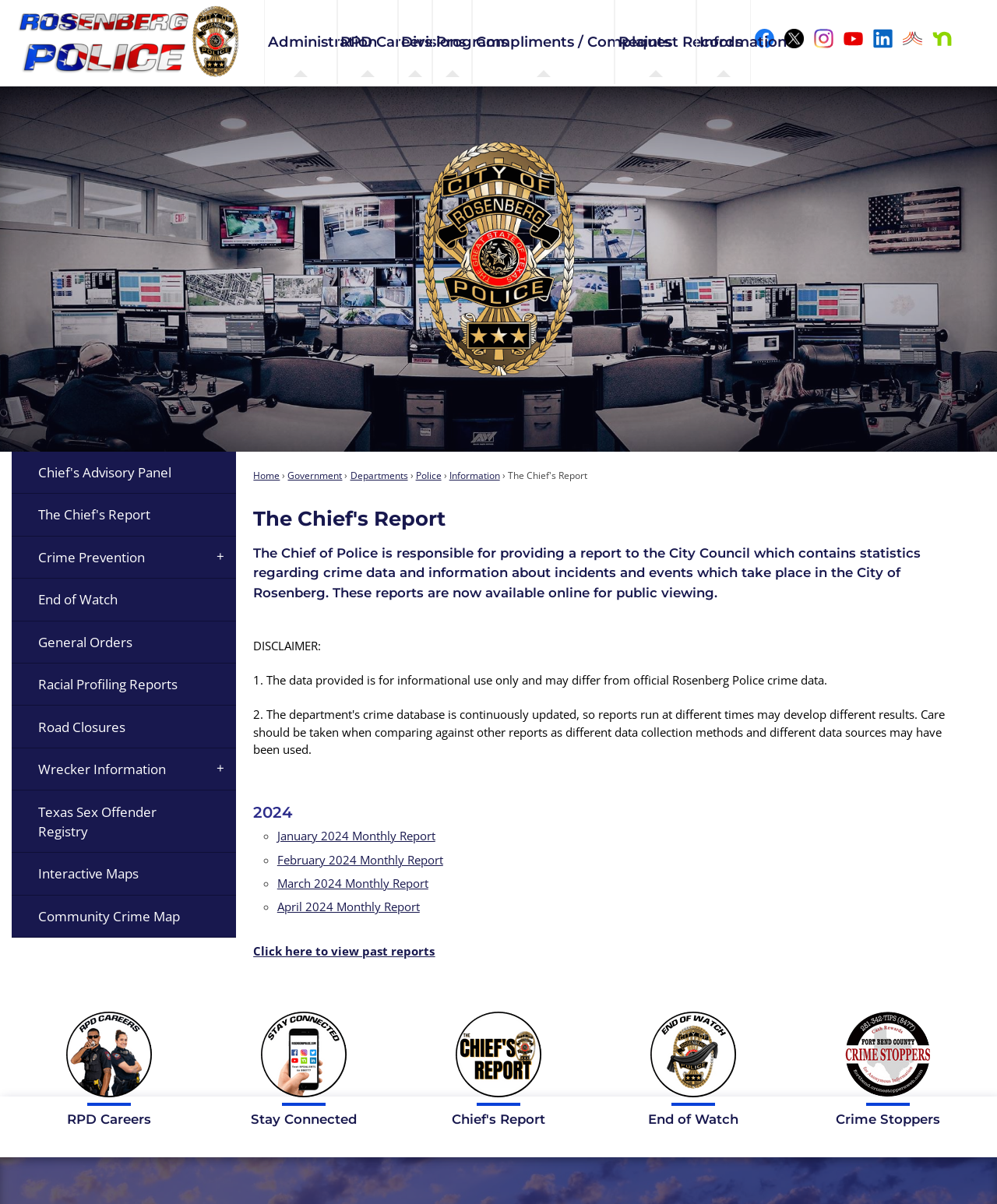What is the Chief of Police responsible for?
Please respond to the question thoroughly and include all relevant details.

According to the webpage, the Chief of Police is responsible for providing a report to the City Council which contains statistics regarding crime data and information about incidents and events which take place in the City of Rosenberg.